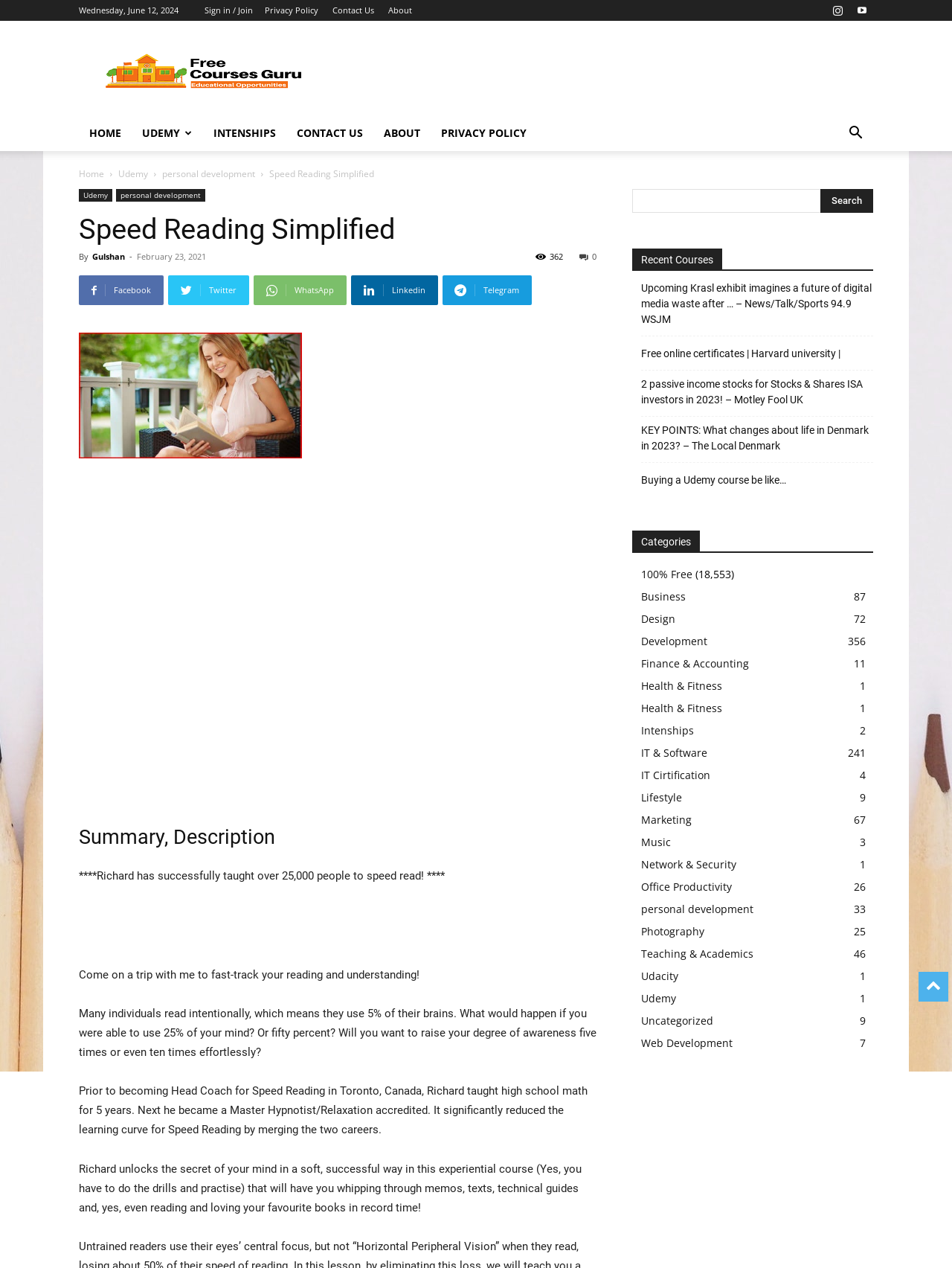Use a single word or phrase to answer the question:
How many people has Richard taught to speed read?

25,000